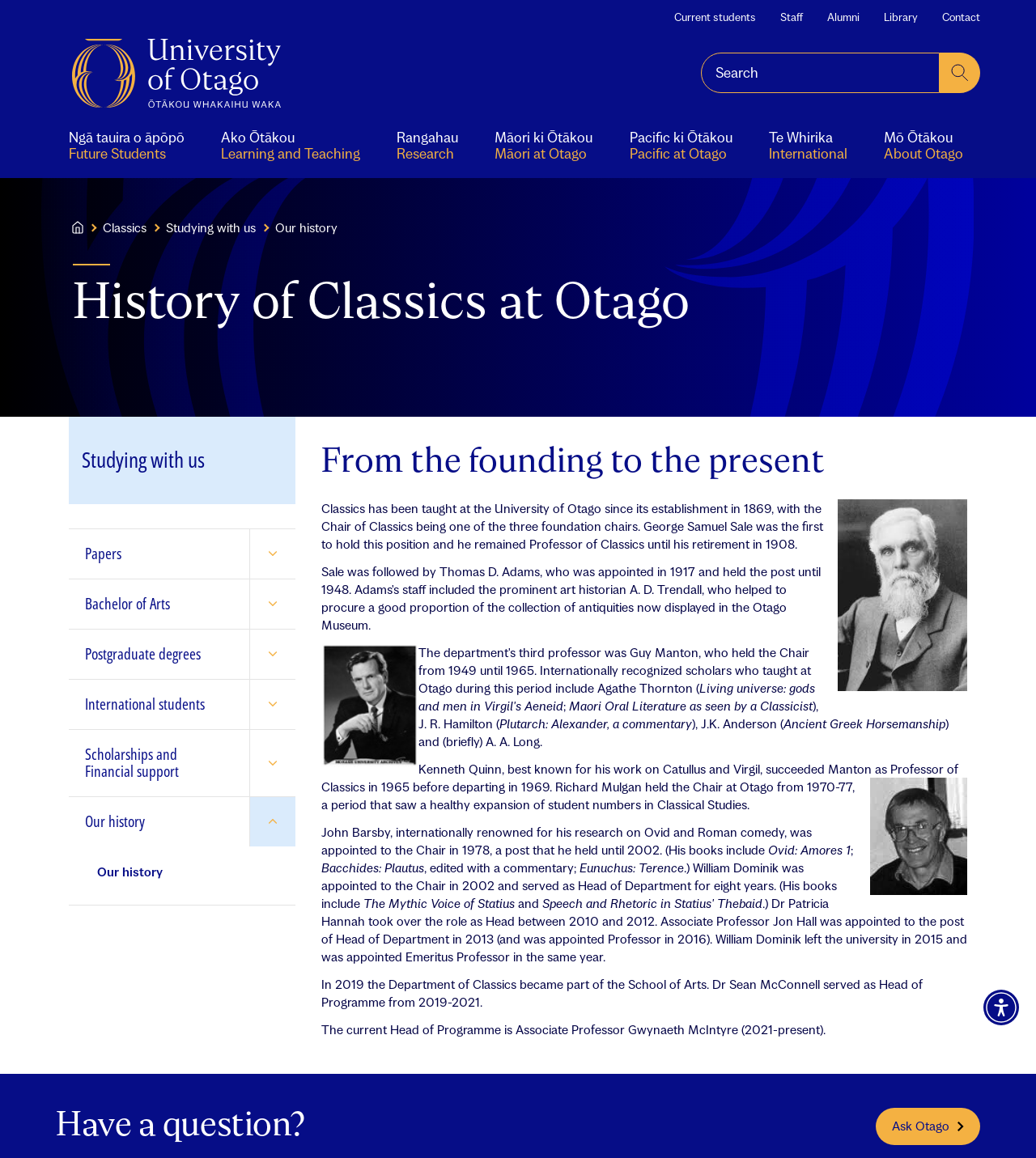What is the purpose of the 'Expand Papers' button?
Using the image, answer in one word or phrase.

To expand the Papers menu